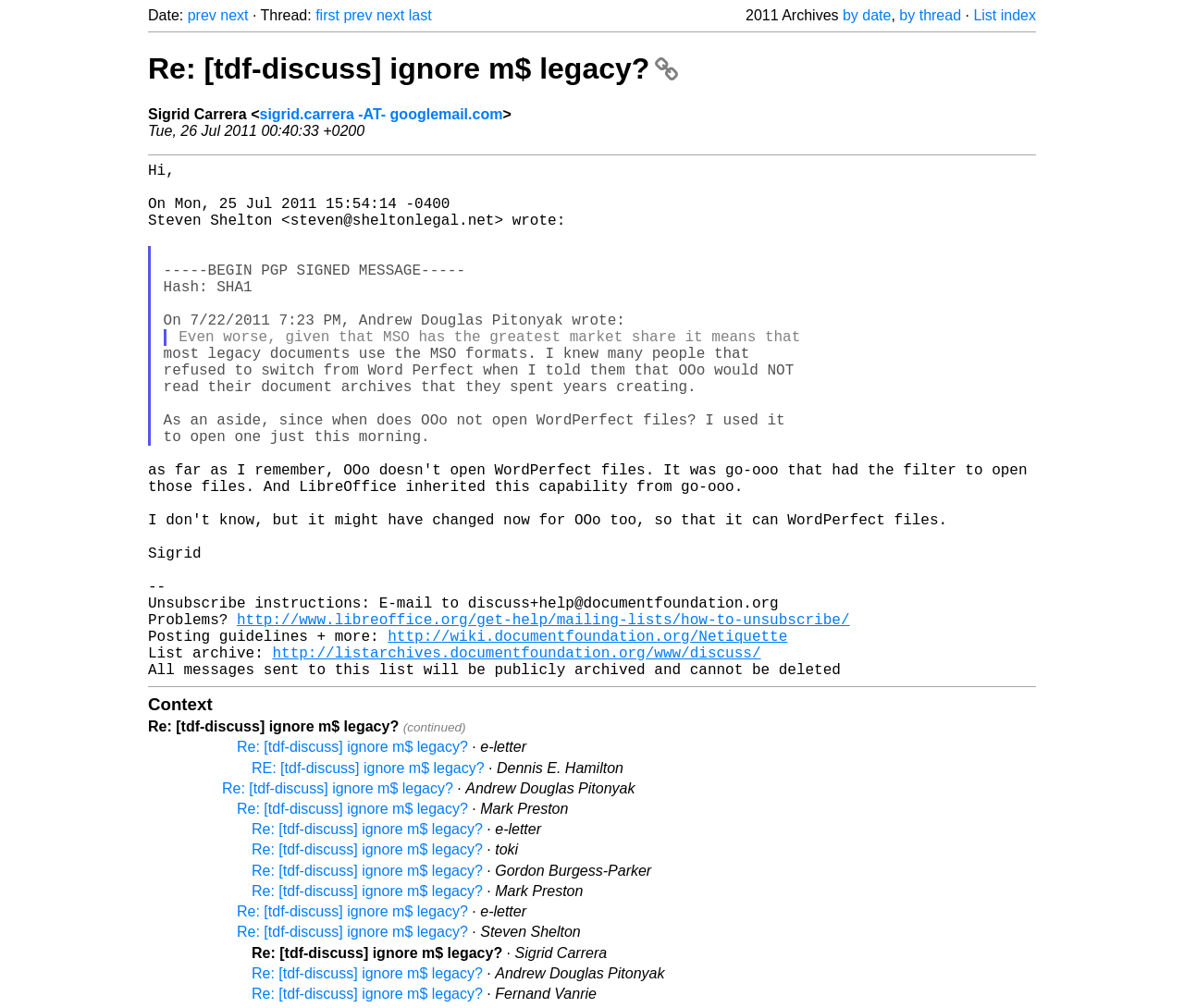Identify the bounding box of the UI element that matches this description: "prev".

[0.29, 0.007, 0.314, 0.023]